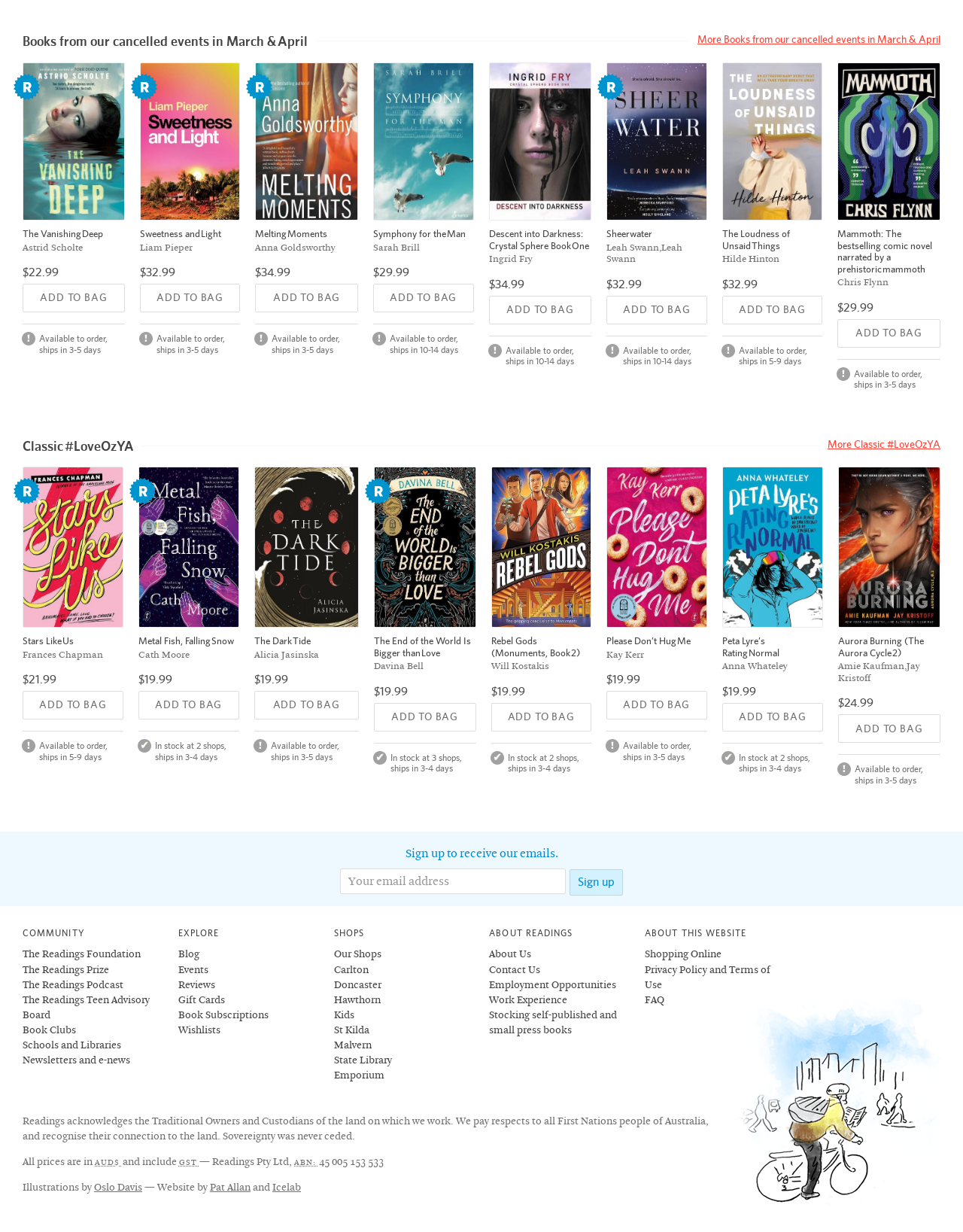Given the element description The Readings Prize, predict the bounding box coordinates for the UI element in the webpage screenshot. The format should be (top-left x, top-left y, bottom-right x, bottom-right y), and the values should be between 0 and 1.

[0.023, 0.781, 0.169, 0.793]